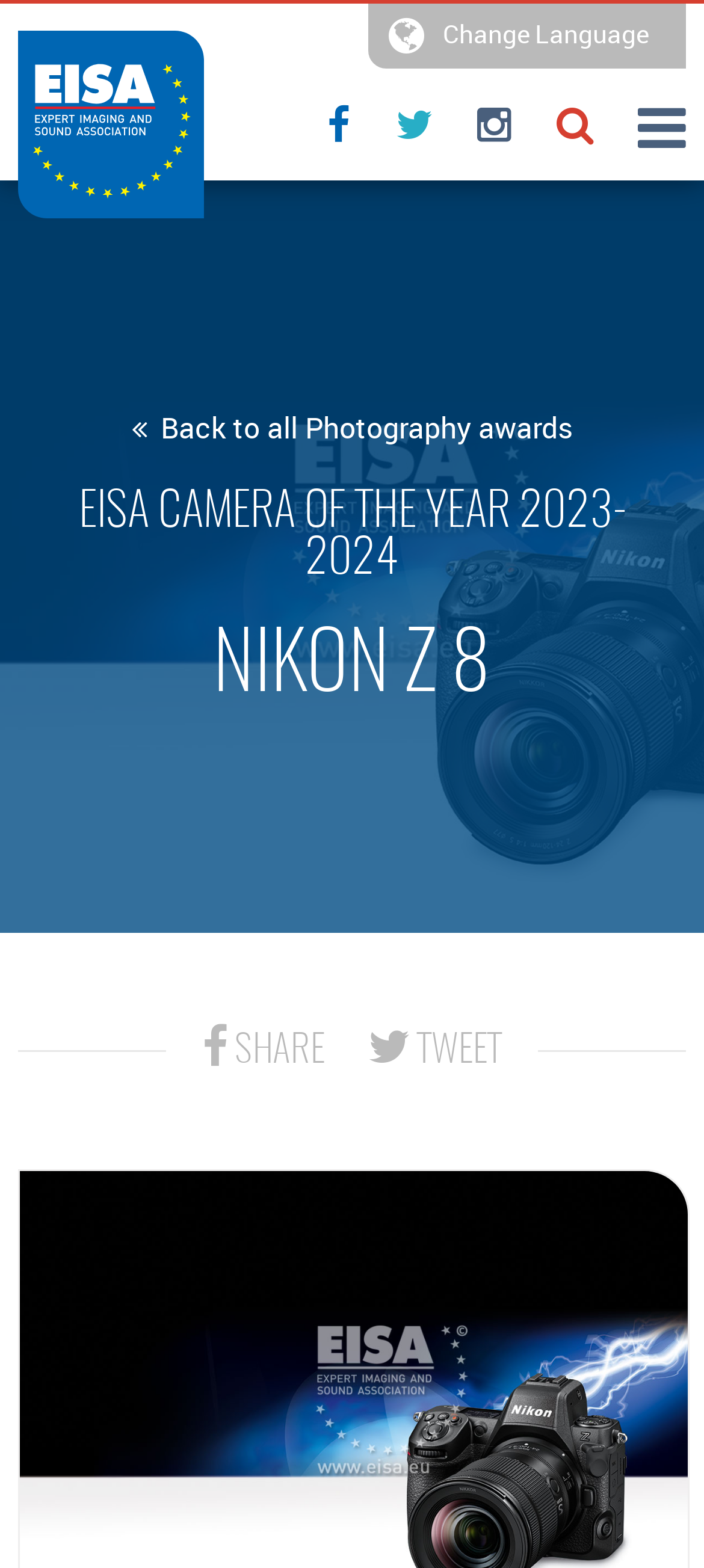How many navigation links are available at the top of the webpage?
Examine the image and give a concise answer in one word or a short phrase.

9